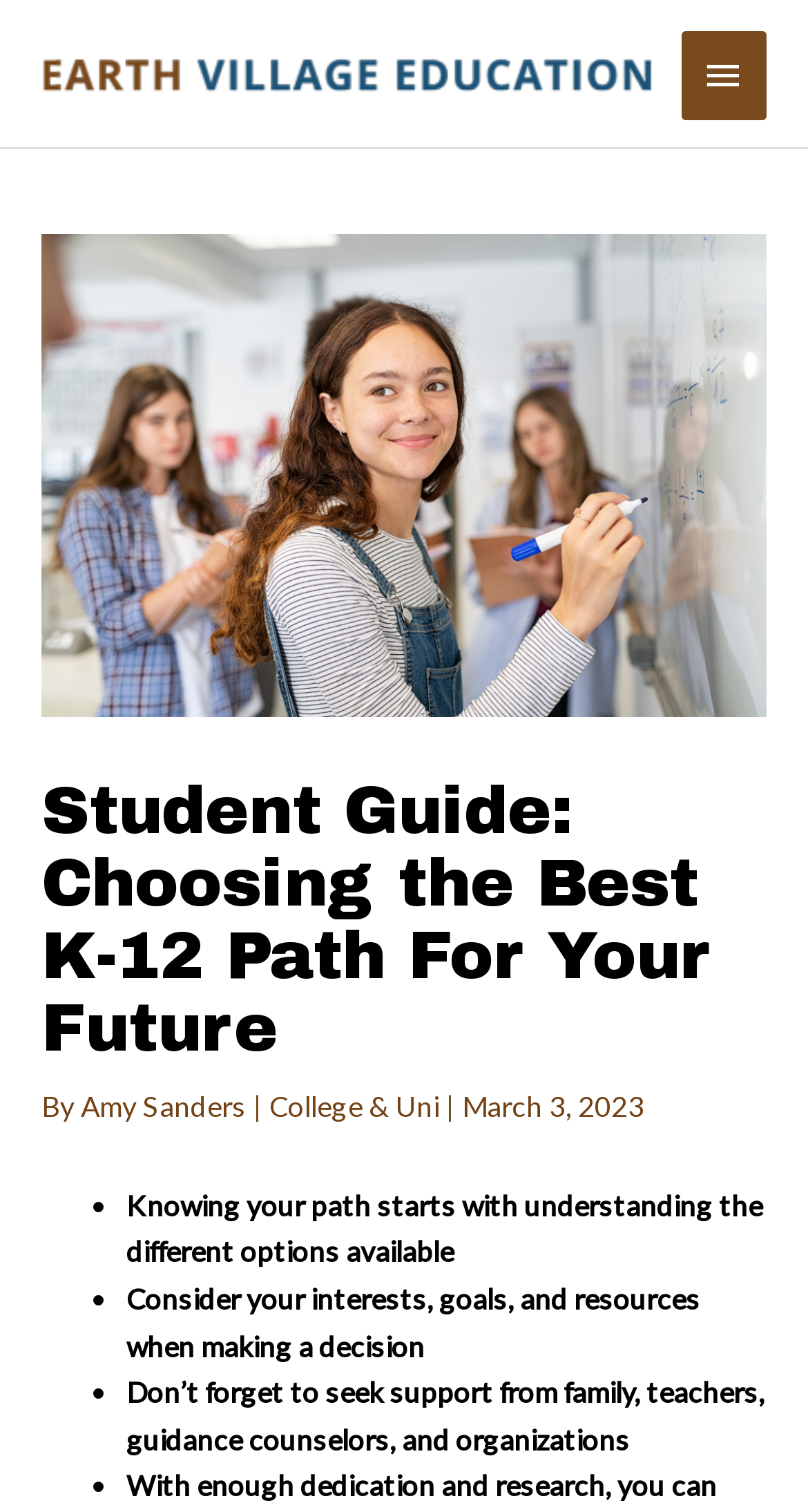Using the details from the image, please elaborate on the following question: Who is the author of the article?

The author of the article is mentioned in the text 'By Amy Sanders' which is located below the heading and above the list markers.